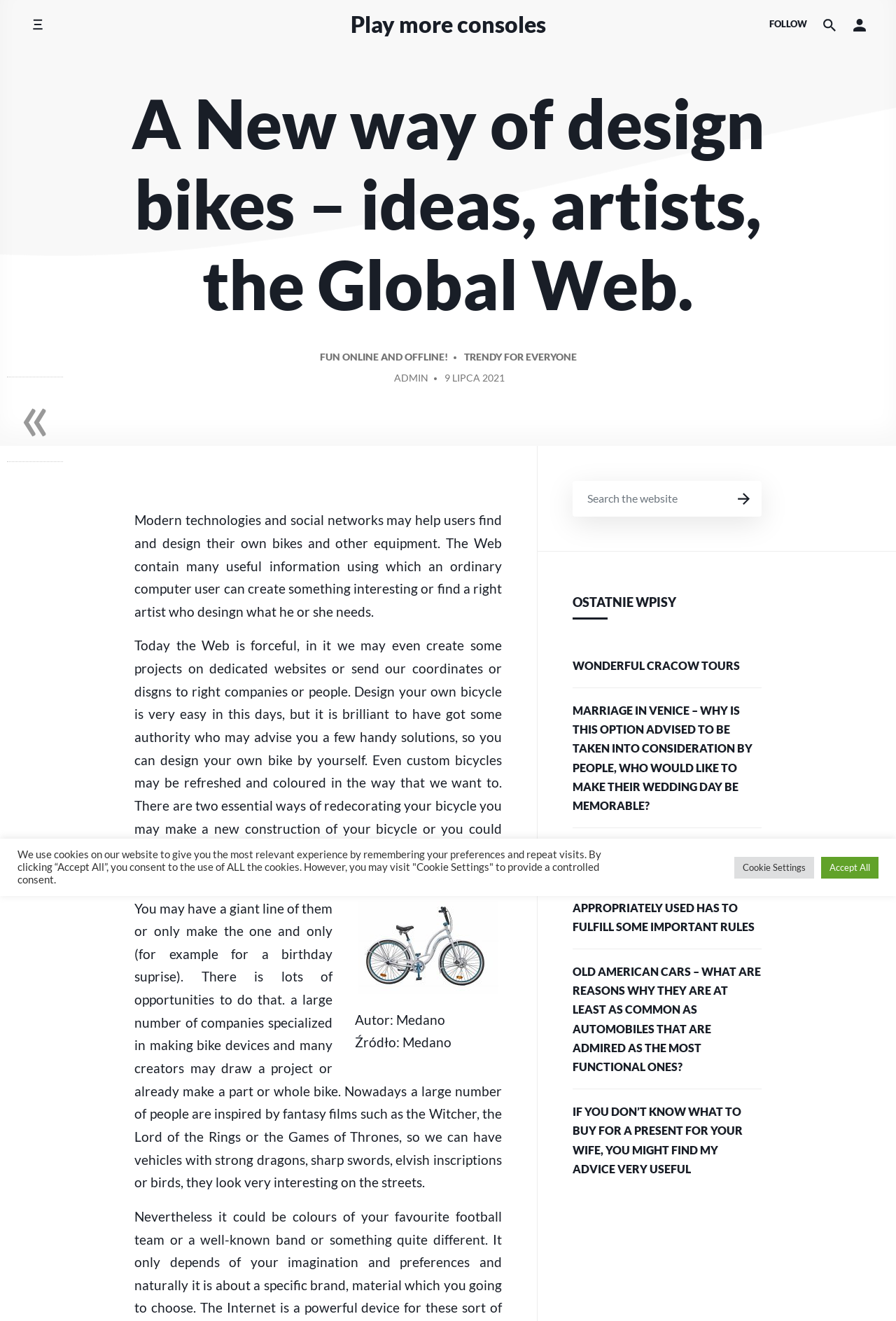Reply to the question with a single word or phrase:
What type of image is displayed on the webpage?

A bike